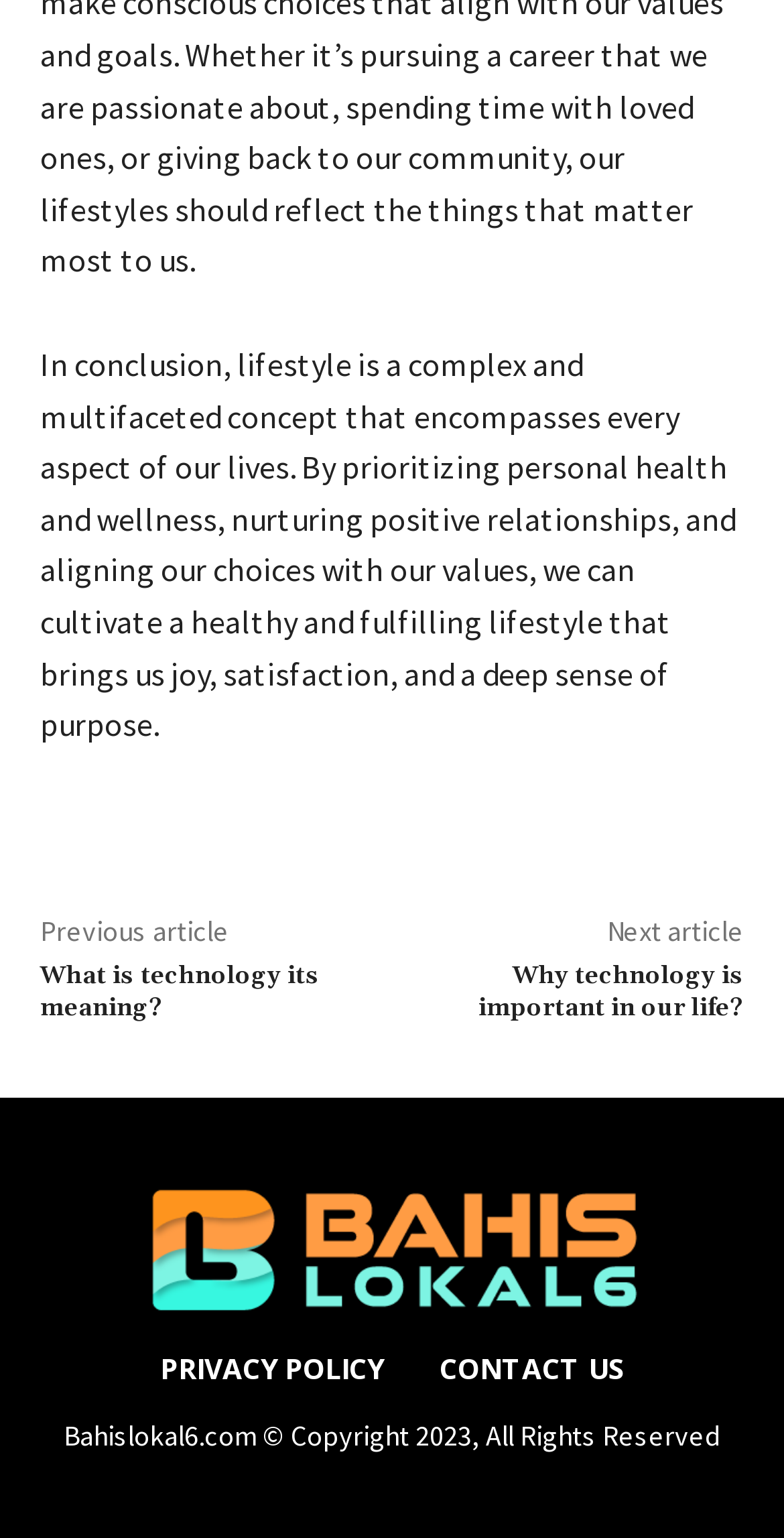Given the element description, predict the bounding box coordinates in the format (top-left x, top-left y, bottom-right x, bottom-right y), using floating point numbers between 0 and 1: What is technology its meaning?

[0.051, 0.624, 0.408, 0.666]